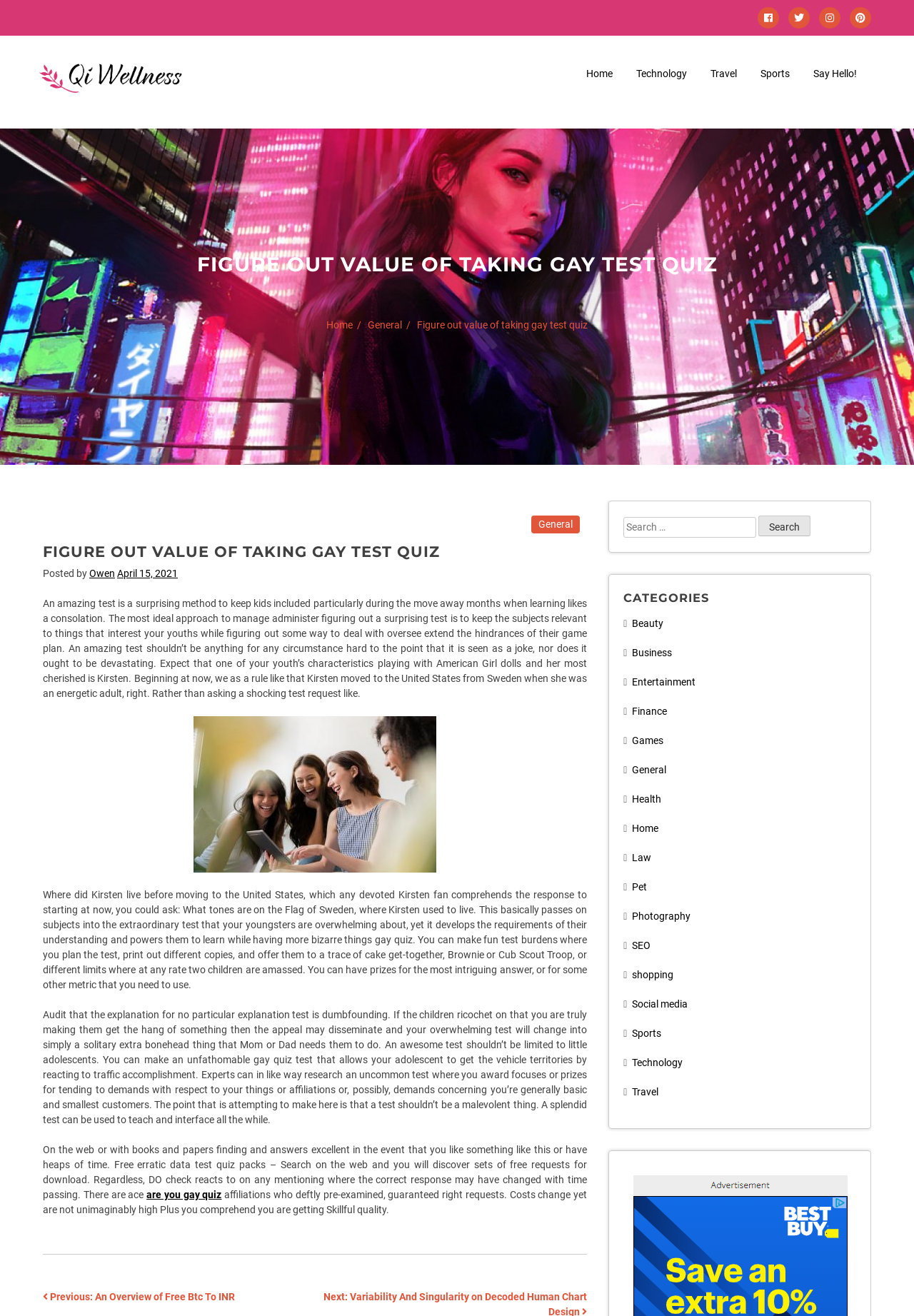Answer in one word or a short phrase: 
Who is the author of the article?

Owen